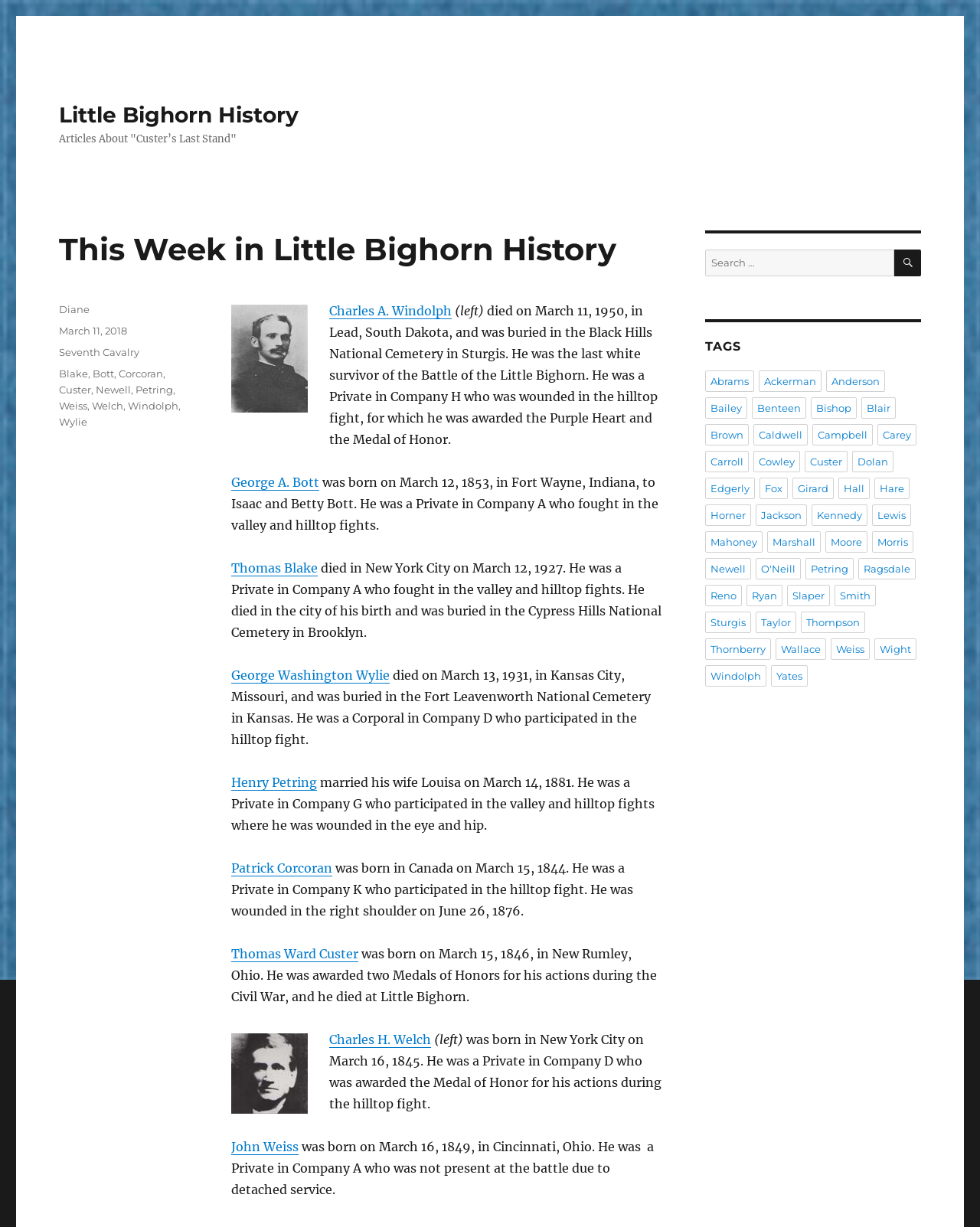Please find the bounding box coordinates of the element that must be clicked to perform the given instruction: "Read about Charles A. Windolph". The coordinates should be four float numbers from 0 to 1, i.e., [left, top, right, bottom].

[0.336, 0.247, 0.461, 0.26]